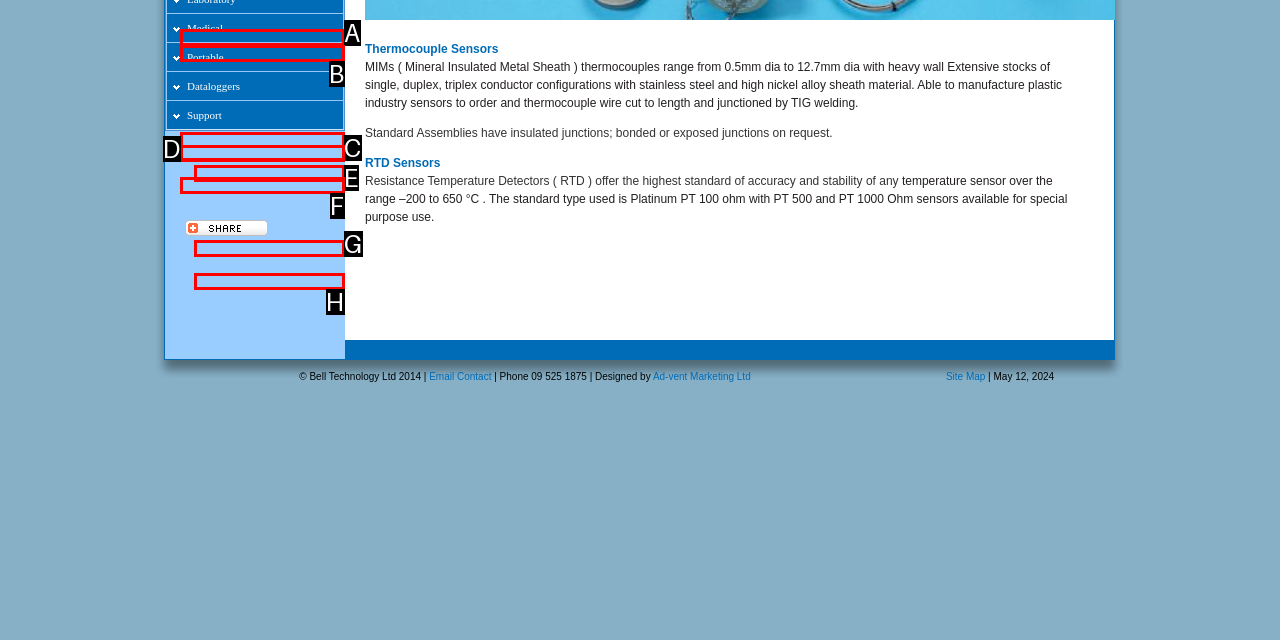Choose the HTML element that best fits the description: aria-label="Instagram". Answer with the option's letter directly.

None